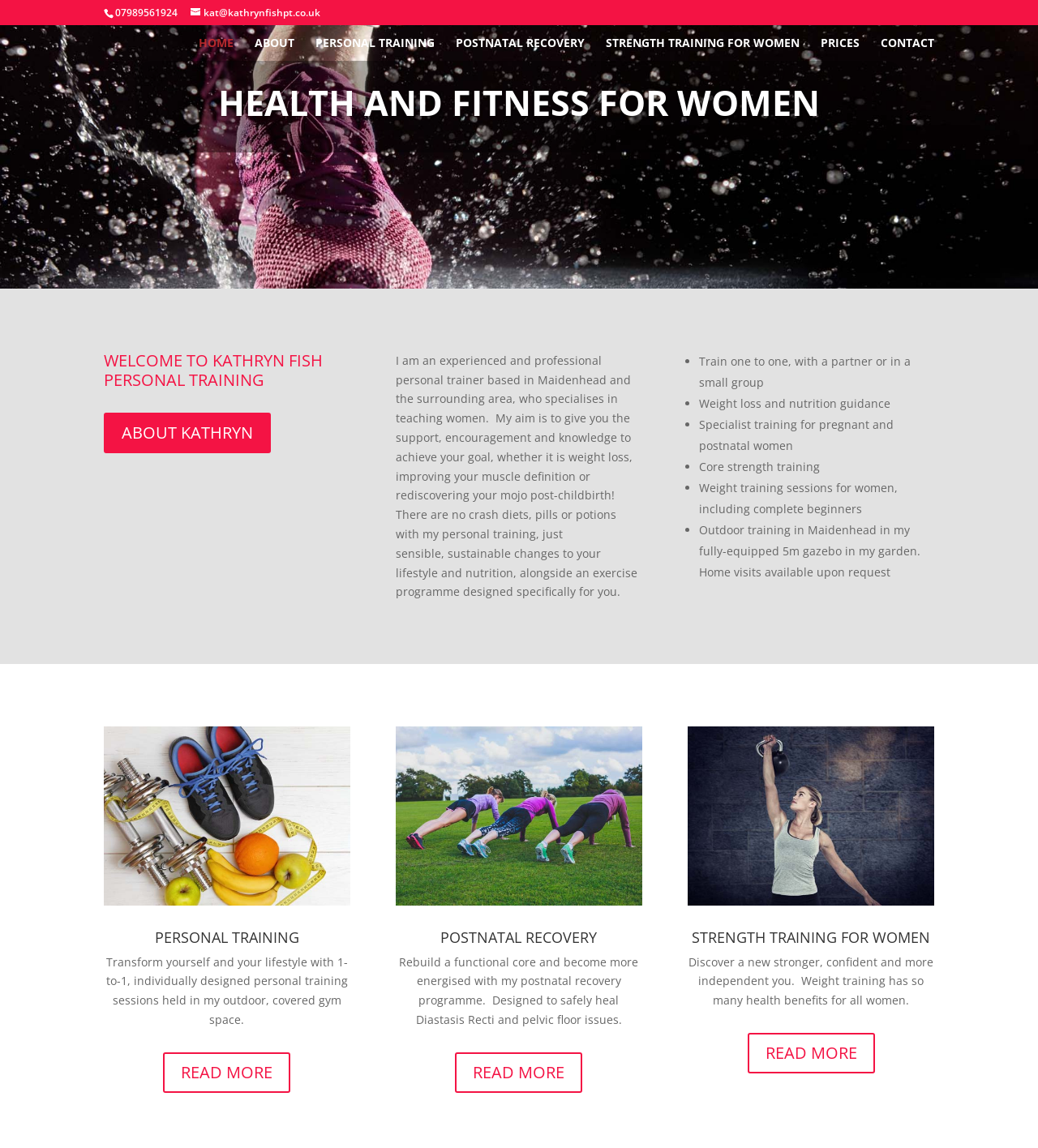What is the format of the personal training sessions?
Refer to the image and give a detailed answer to the query.

I found the format of the personal training sessions by reading the ListMarker and StaticText elements that say 'Train one to one, with a partner or in a small group'.